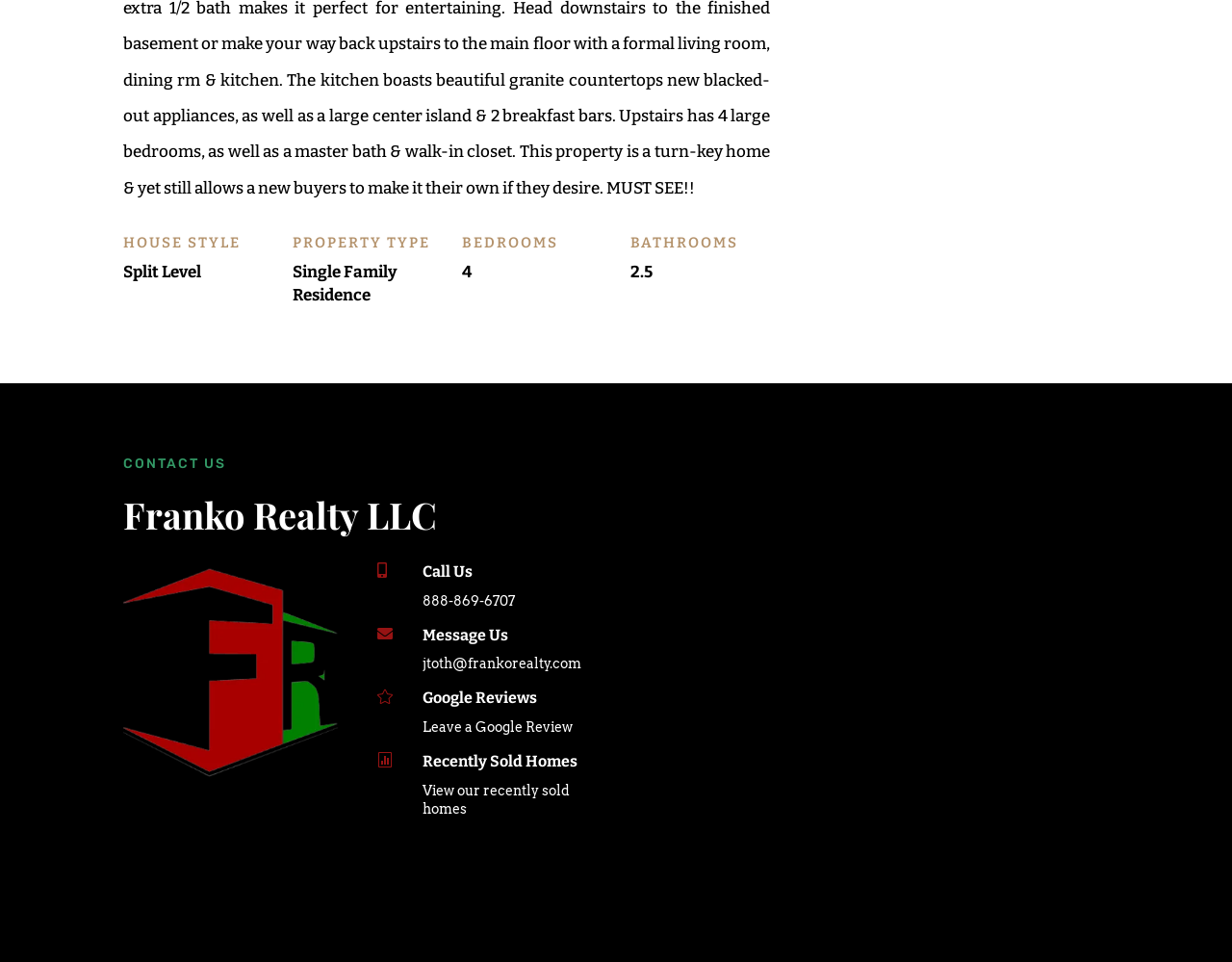What is the property type?
Based on the image, provide a one-word or brief-phrase response.

Single Family Residence